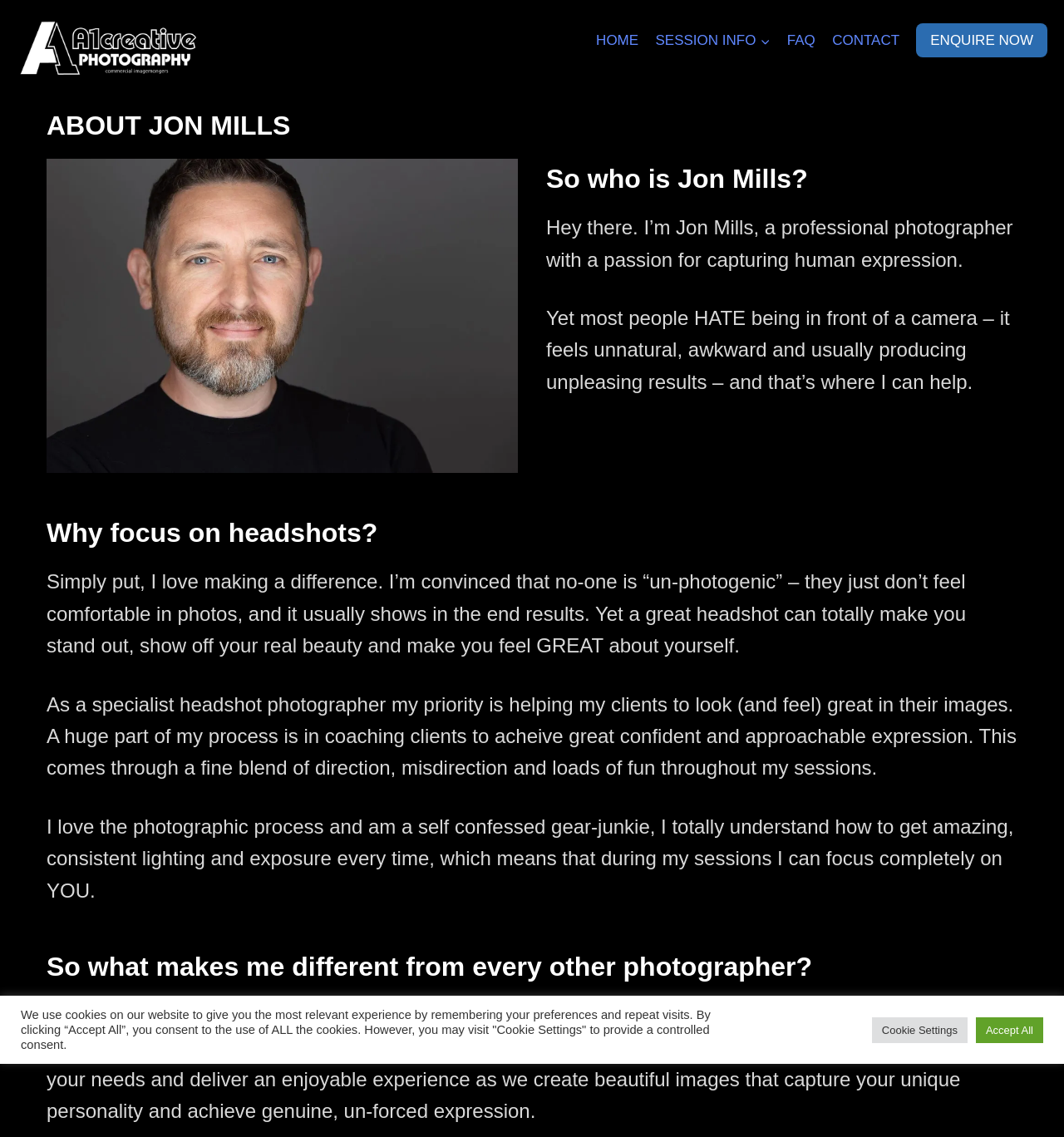Specify the bounding box coordinates of the area to click in order to follow the given instruction: "Click the 'CONTACT' link."

[0.774, 0.026, 0.853, 0.045]